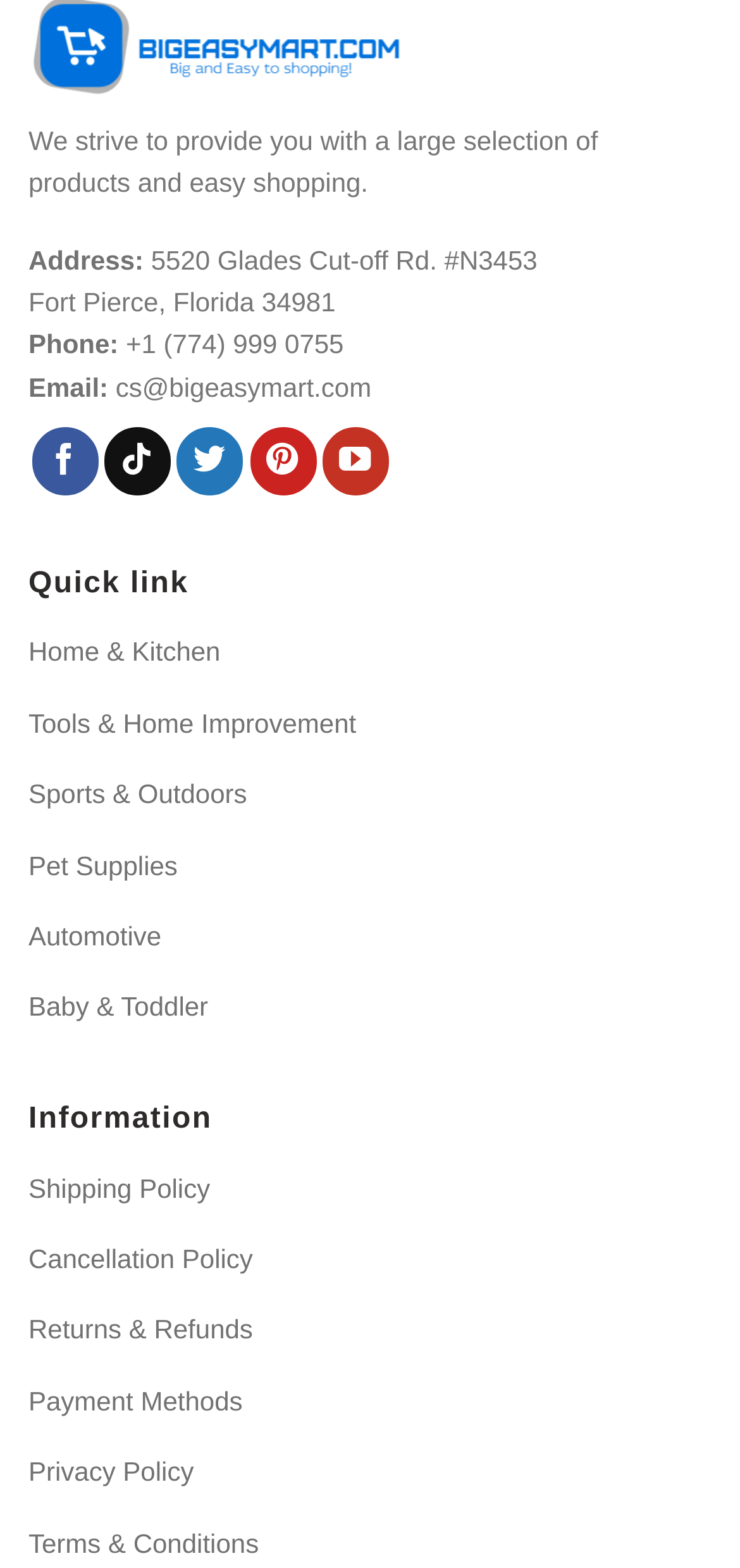Identify the bounding box coordinates for the region of the element that should be clicked to carry out the instruction: "Contact us via phone". The bounding box coordinates should be four float numbers between 0 and 1, i.e., [left, top, right, bottom].

[0.17, 0.21, 0.465, 0.229]